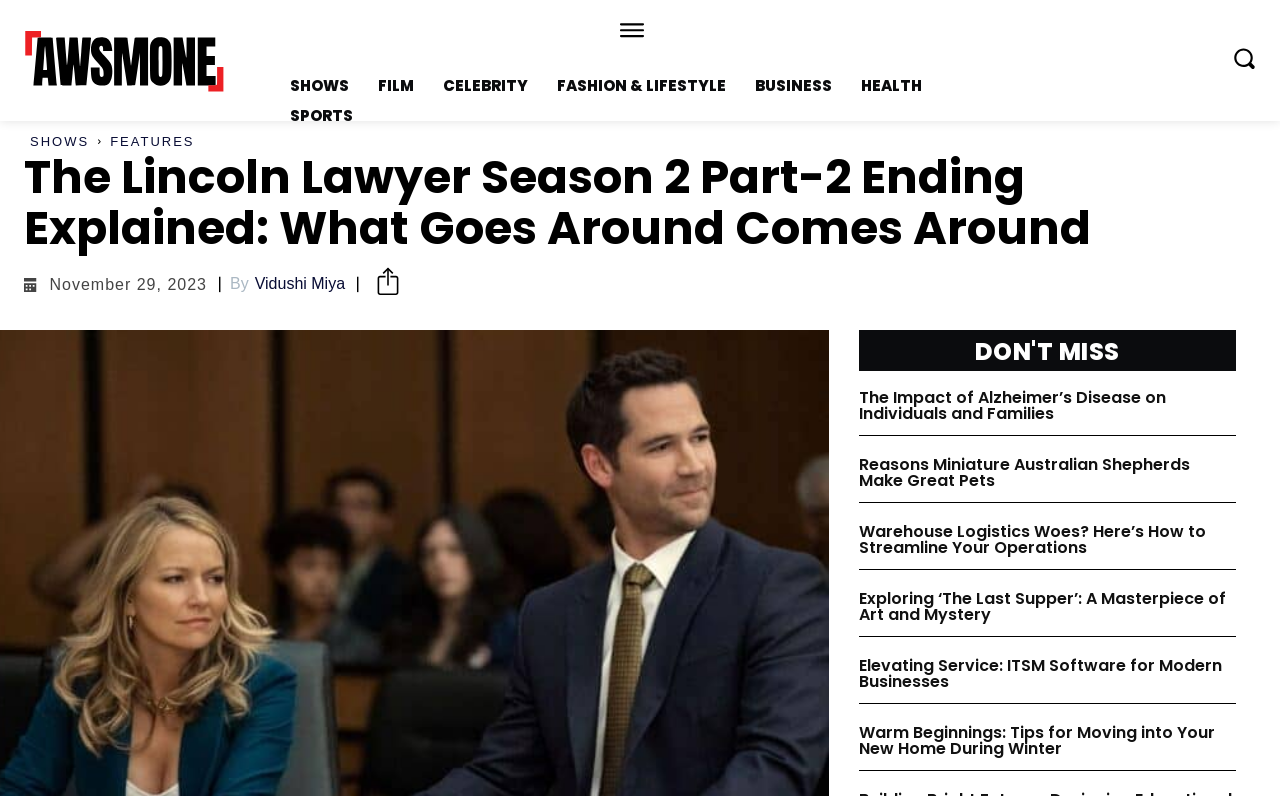What categories are available on this website?
Can you offer a detailed and complete answer to this question?

By looking at the menu section, I can see that there are multiple categories available, including SHOWS, FILM, CELEBRITY, FASHION & LIFESTYLE, BUSINESS, HEALTH, and SPORTS.